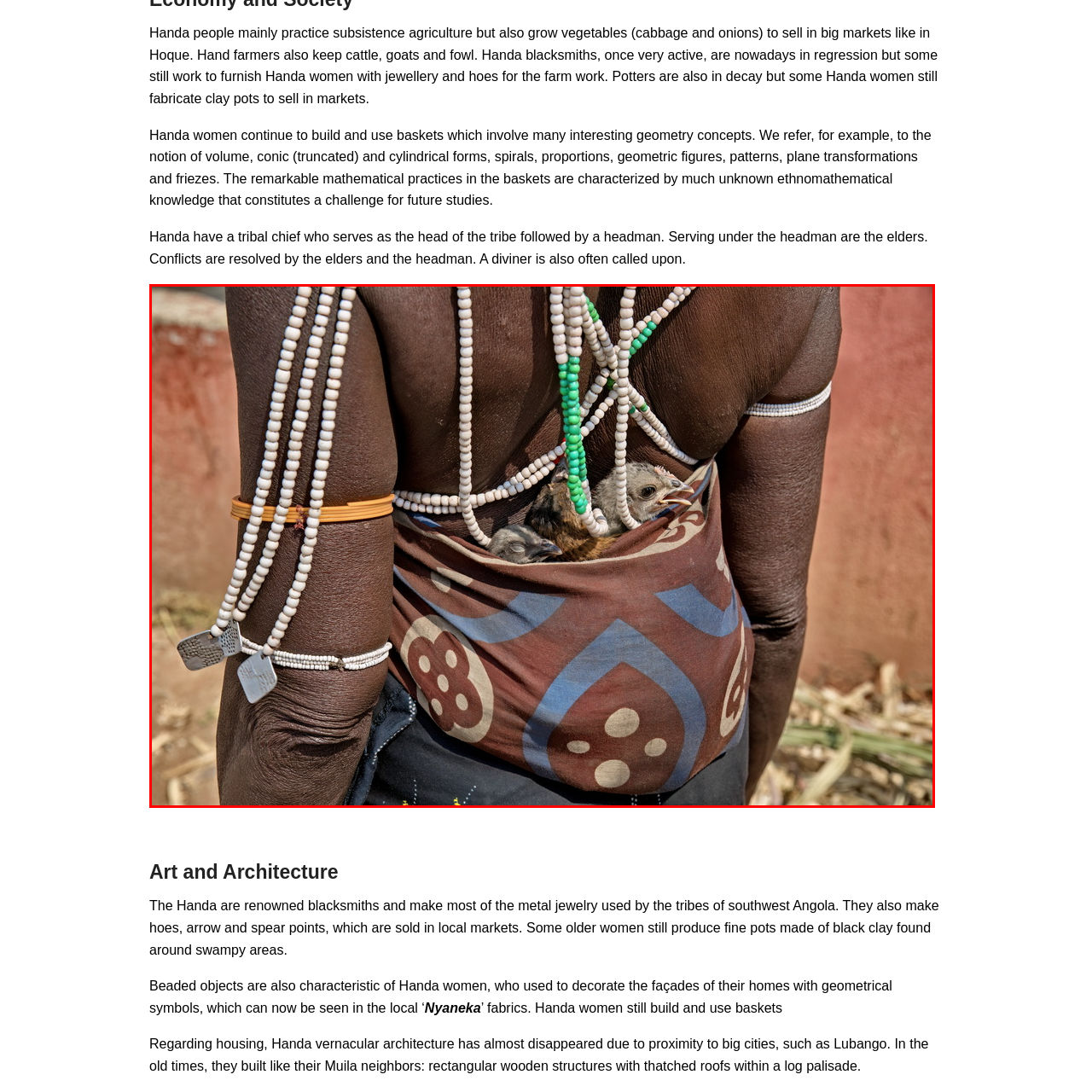What is central to Handa livelihoods?
Observe the image inside the red bounding box carefully and answer the question in detail.

The rural setting and the woman's traditional attire, which includes carrying chicks on her back, suggest that agricultural practices, including subsistence farming and the raising of livestock, are central to Handa livelihoods.